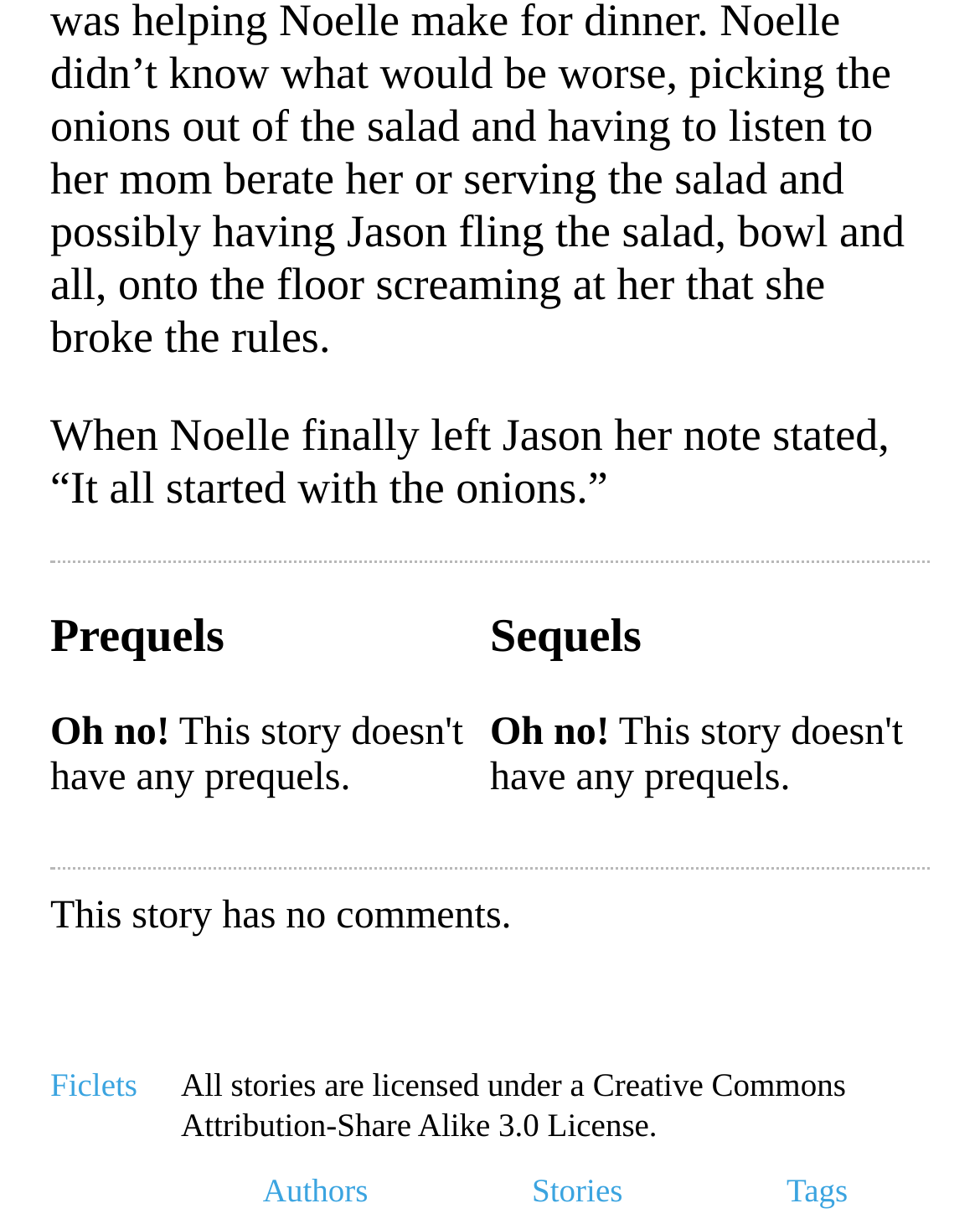Respond with a single word or phrase to the following question:
What is the first word in the note left by Noelle?

It